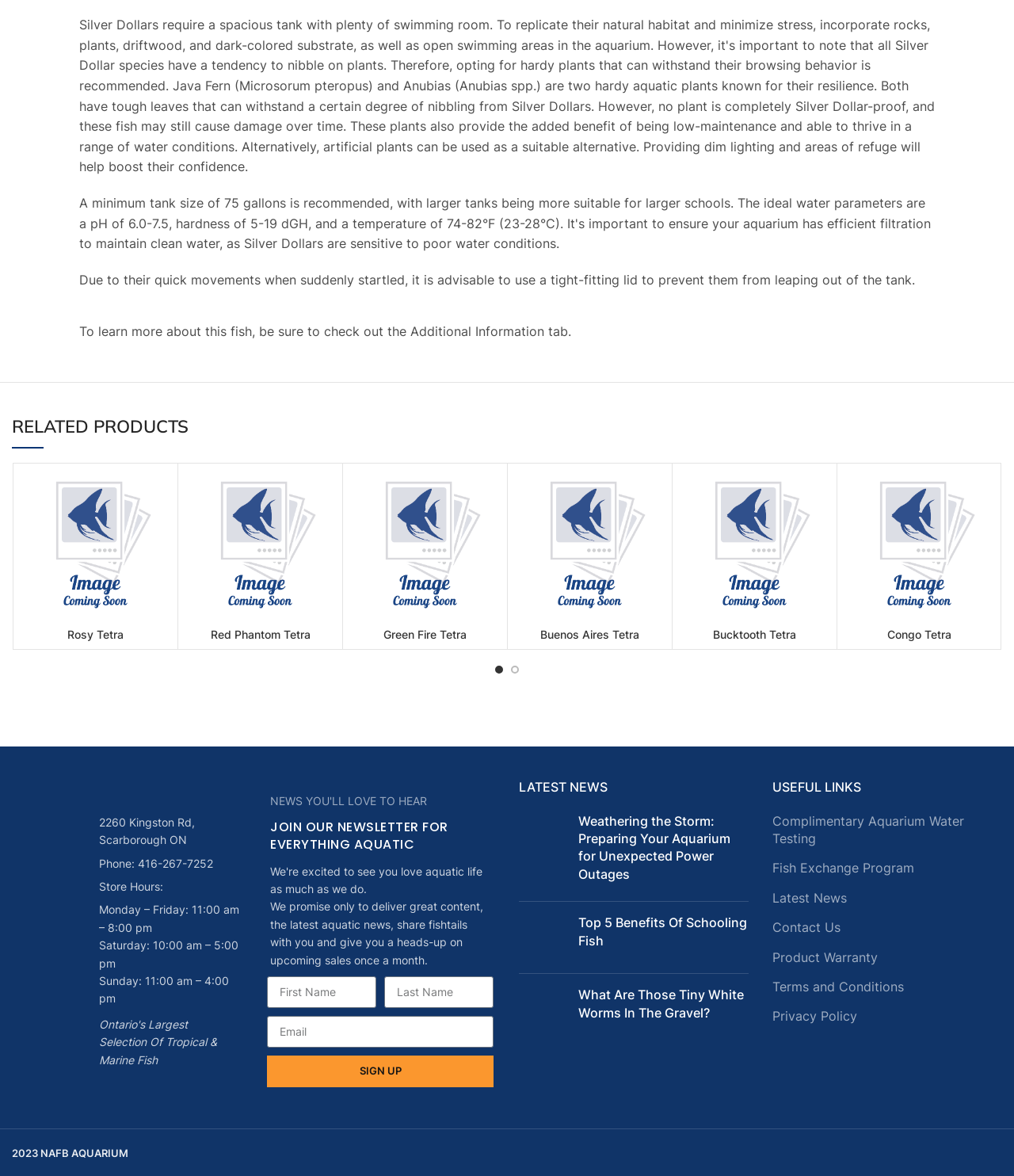Bounding box coordinates should be in the format (top-left x, top-left y, bottom-right x, bottom-right y) and all values should be floating point numbers between 0 and 1. Determine the bounding box coordinate for the UI element described as: Terms and Conditions

[0.762, 0.832, 0.893, 0.847]